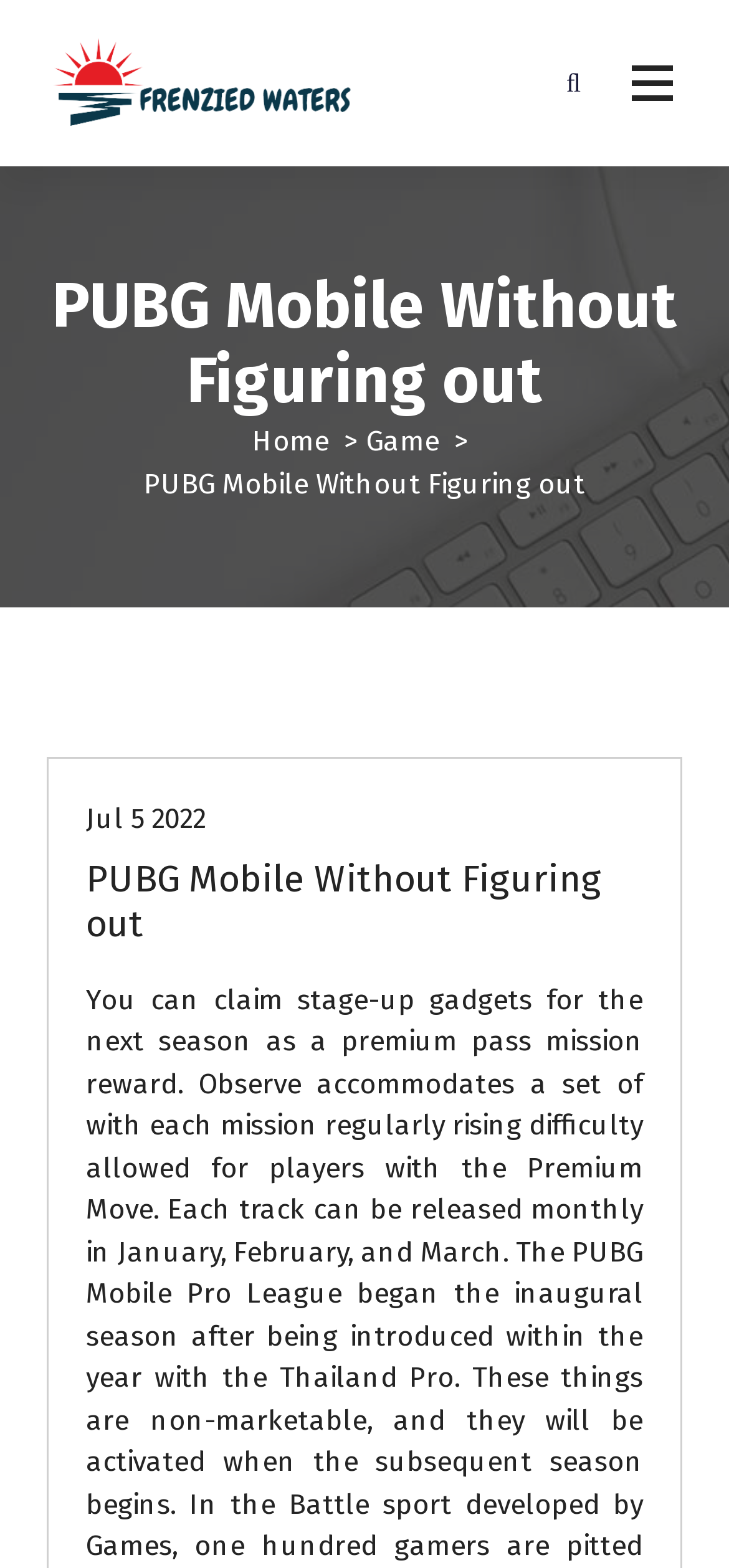What is the purpose of the button with '' icon? From the image, respond with a single word or brief phrase.

Unknown